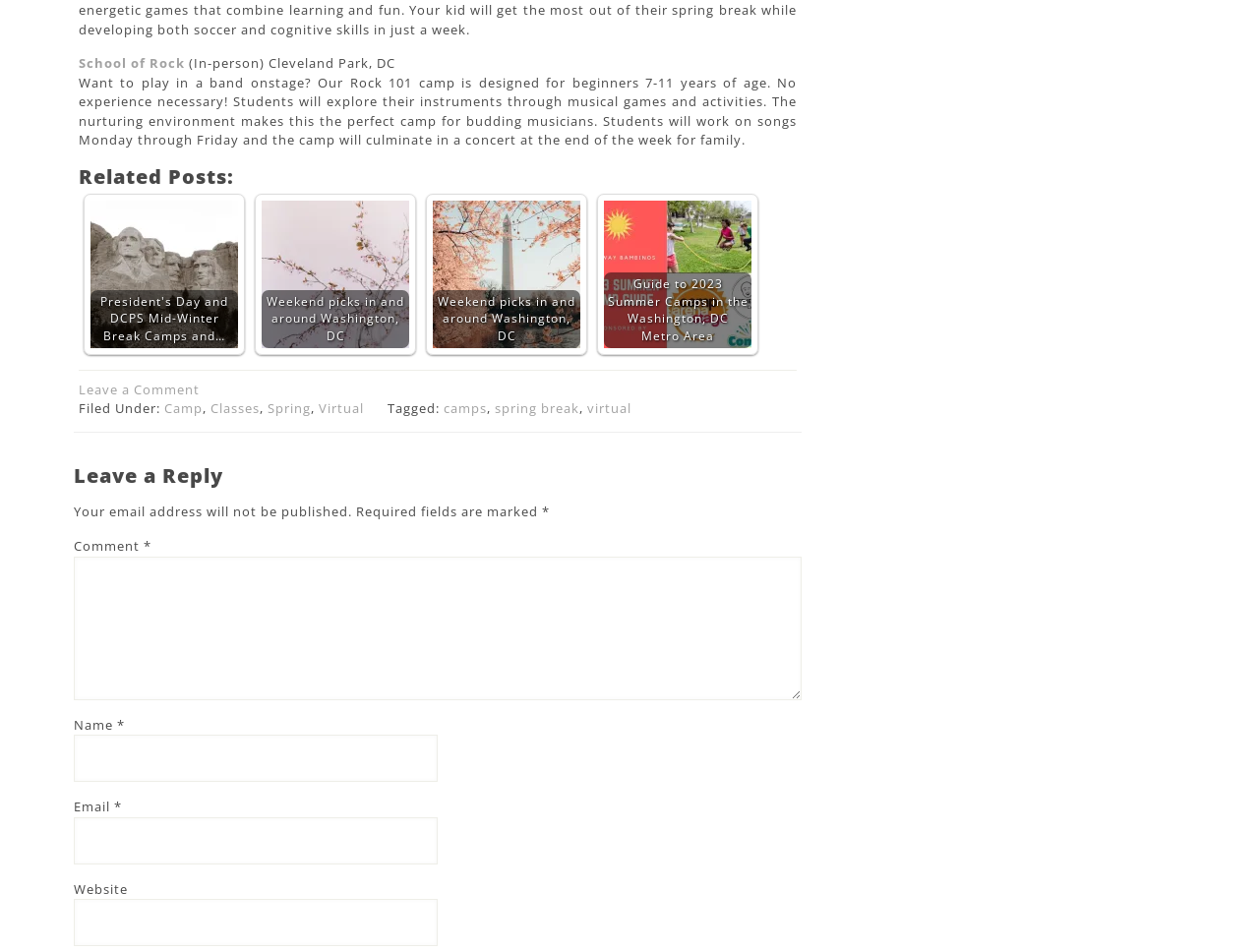Based on the element description, predict the bounding box coordinates (top-left x, top-left y, bottom-right x, bottom-right y) for the UI element in the screenshot: parent_node: Website name="url"

[0.059, 0.944, 0.348, 0.994]